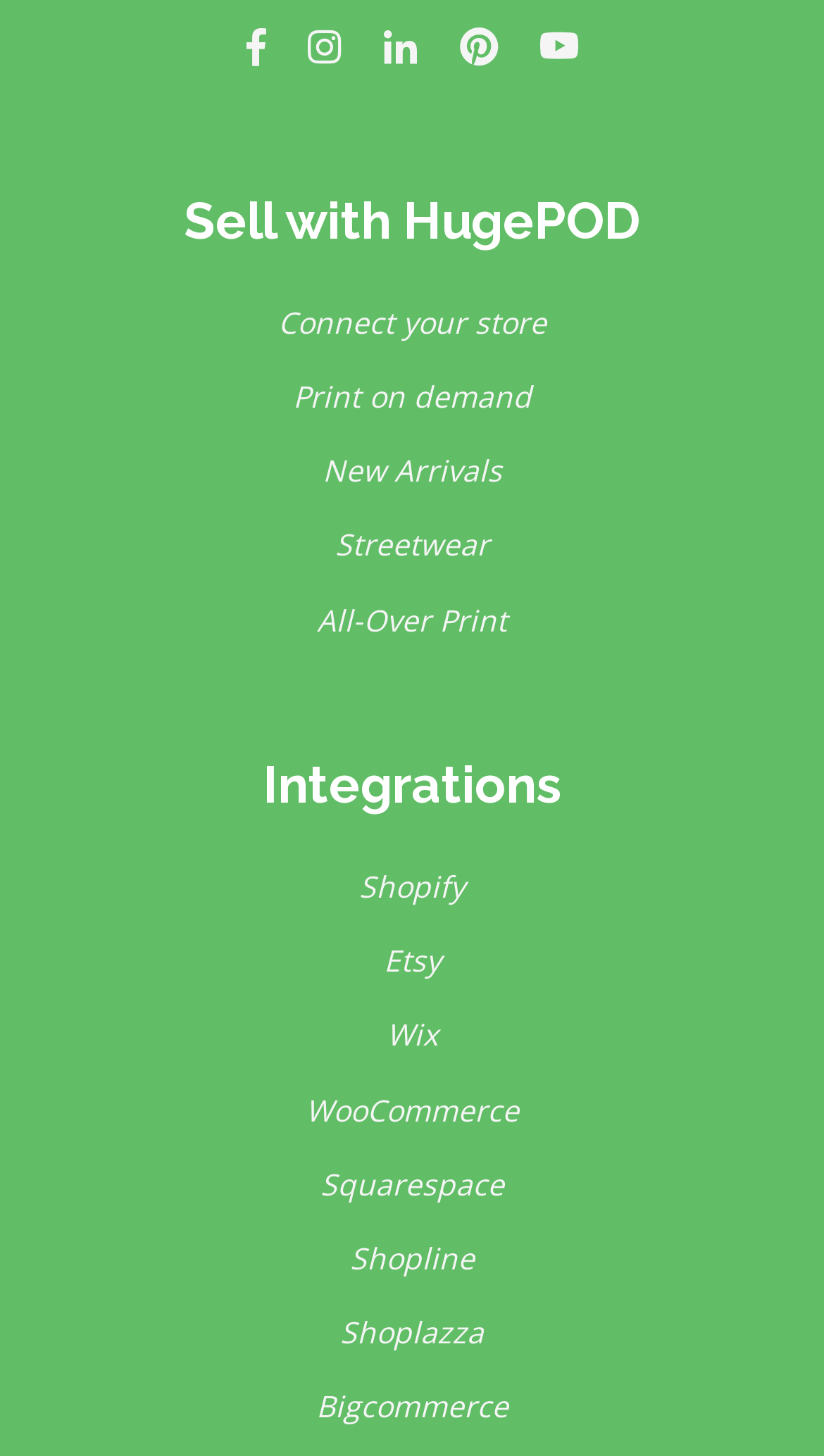Specify the bounding box coordinates (top-left x, top-left y, bottom-right x, bottom-right y) of the UI element in the screenshot that matches this description: Streetwear

[0.038, 0.356, 0.962, 0.392]